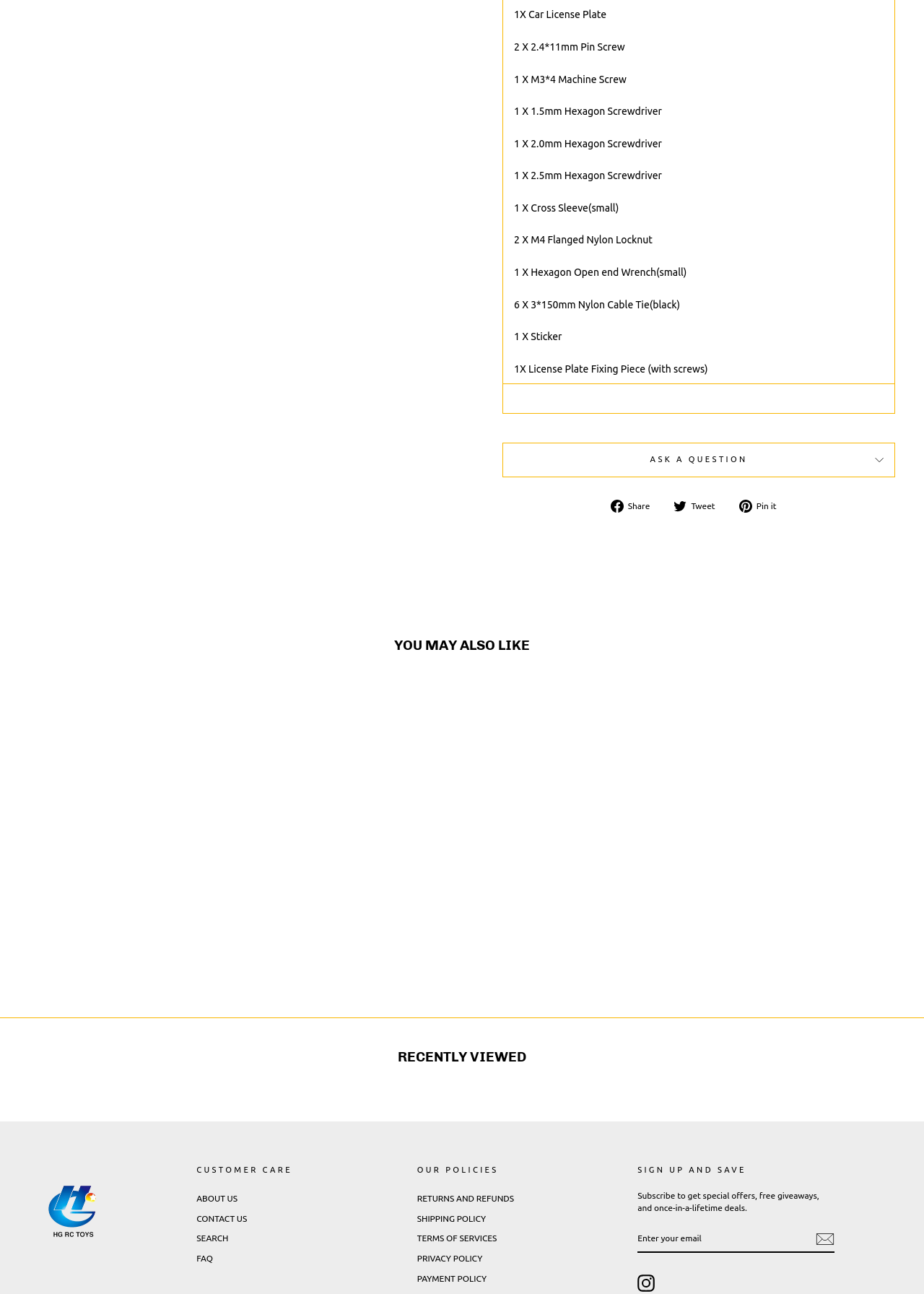What is the function of the textbox 'ENTER YOUR EMAIL'?
Please provide a single word or phrase as the answer based on the screenshot.

To subscribe to special offers